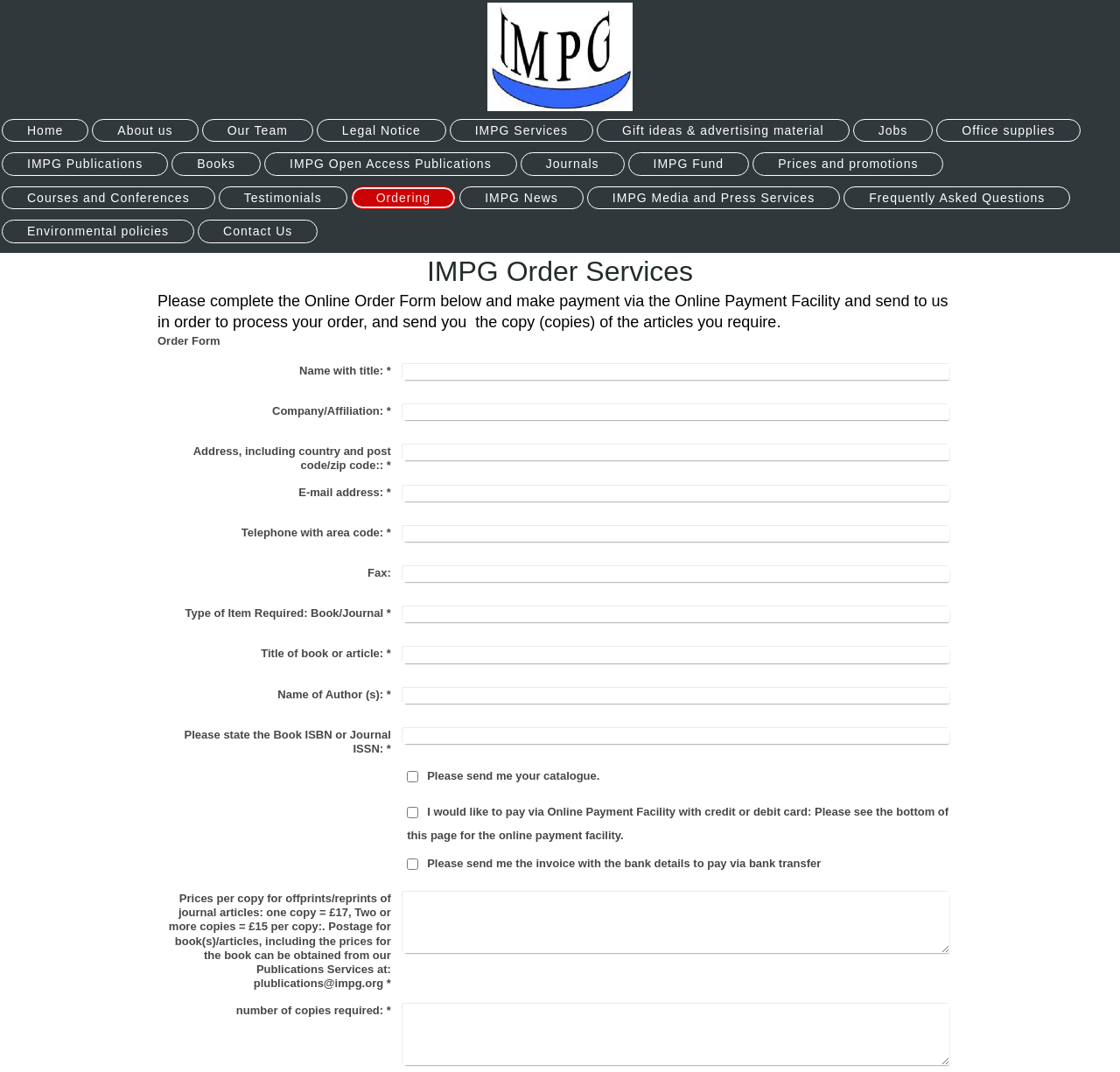Please provide a brief answer to the following inquiry using a single word or phrase:
What information is required to complete the order form?

Personal and publication information